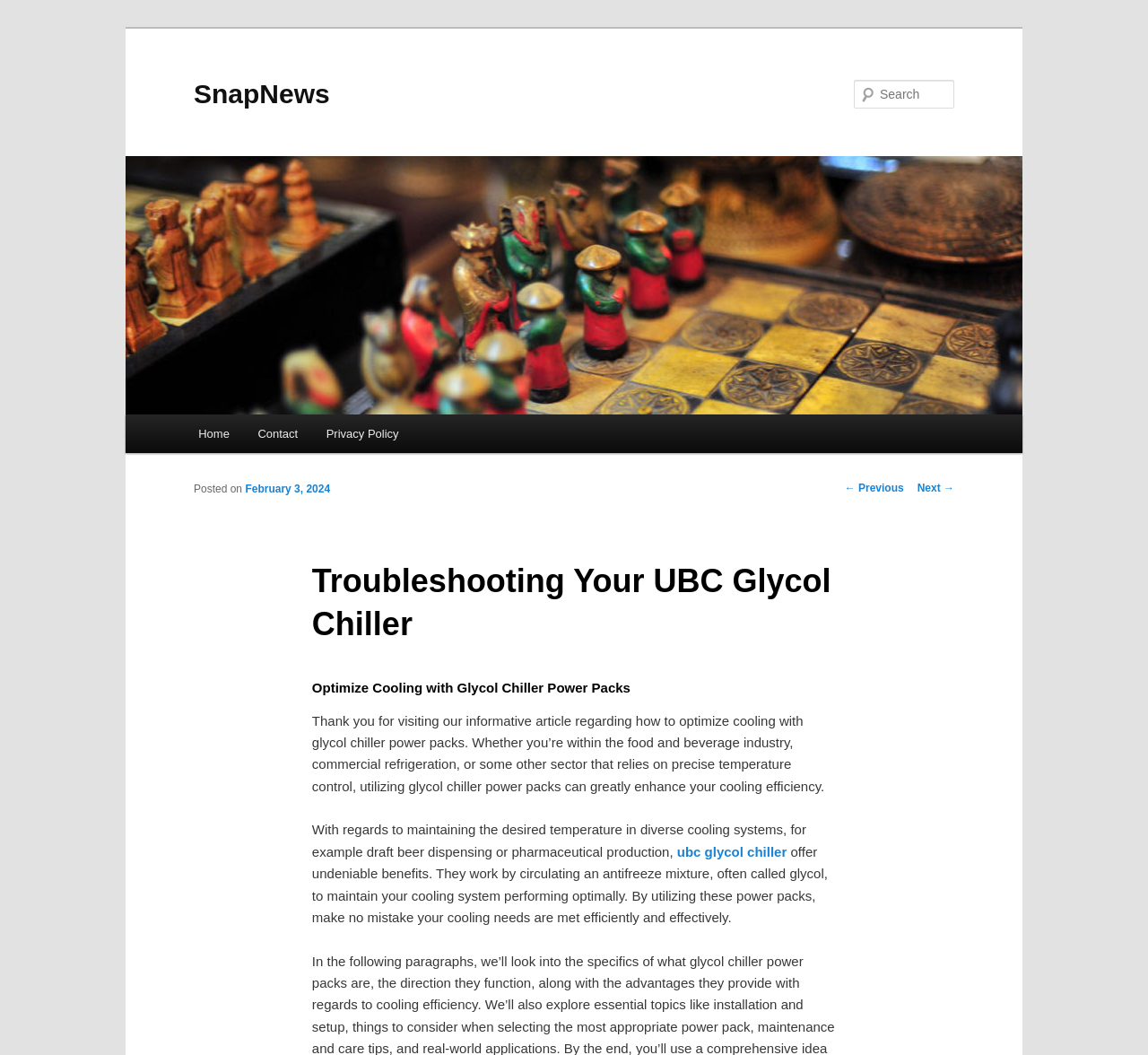Highlight the bounding box of the UI element that corresponds to this description: "parent_node: Search name="s" placeholder="Search"".

[0.744, 0.076, 0.831, 0.103]